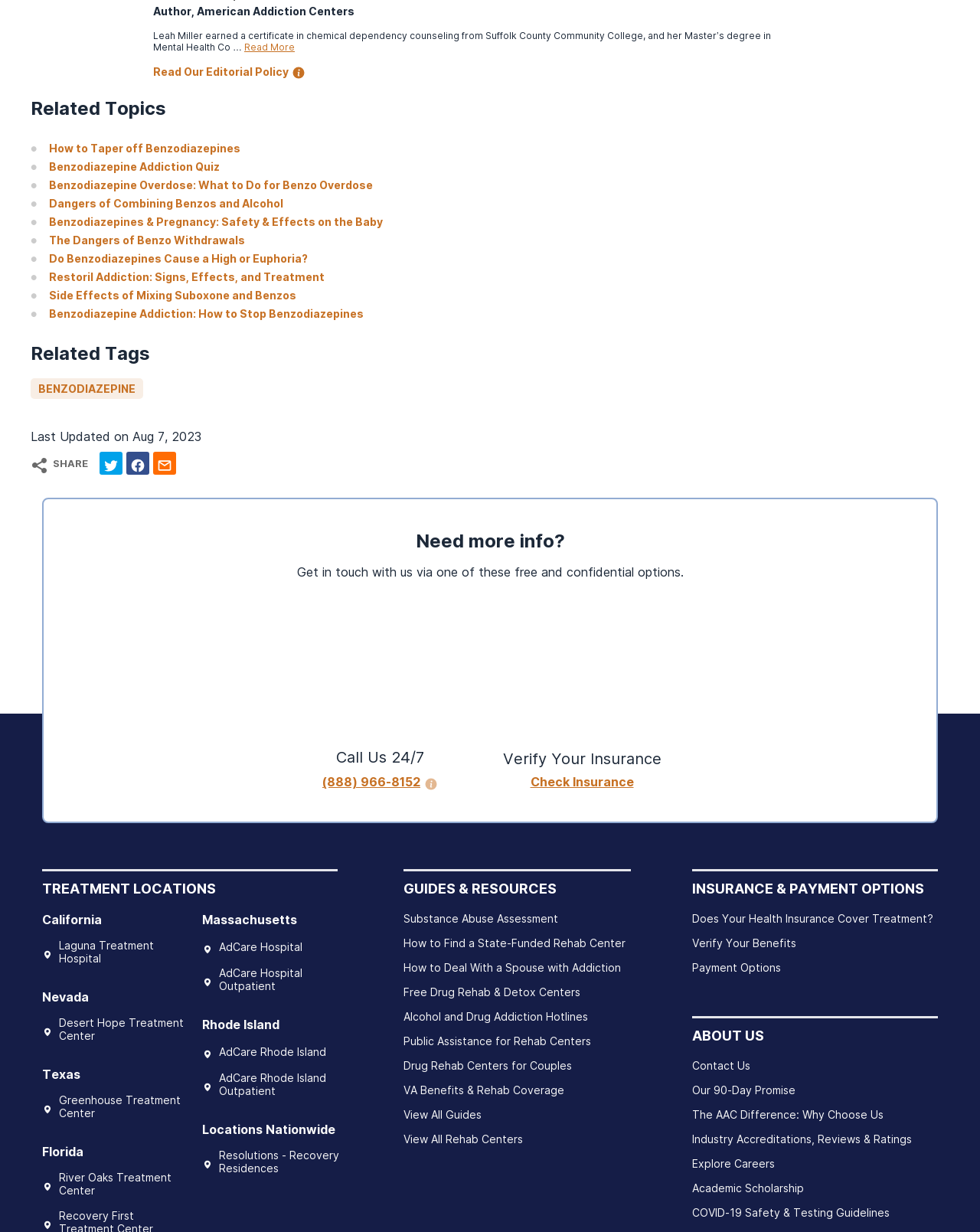Please determine the bounding box coordinates of the area that needs to be clicked to complete this task: 'Get in touch with us via phone'. The coordinates must be four float numbers between 0 and 1, formatted as [left, top, right, bottom].

[0.329, 0.629, 0.429, 0.641]